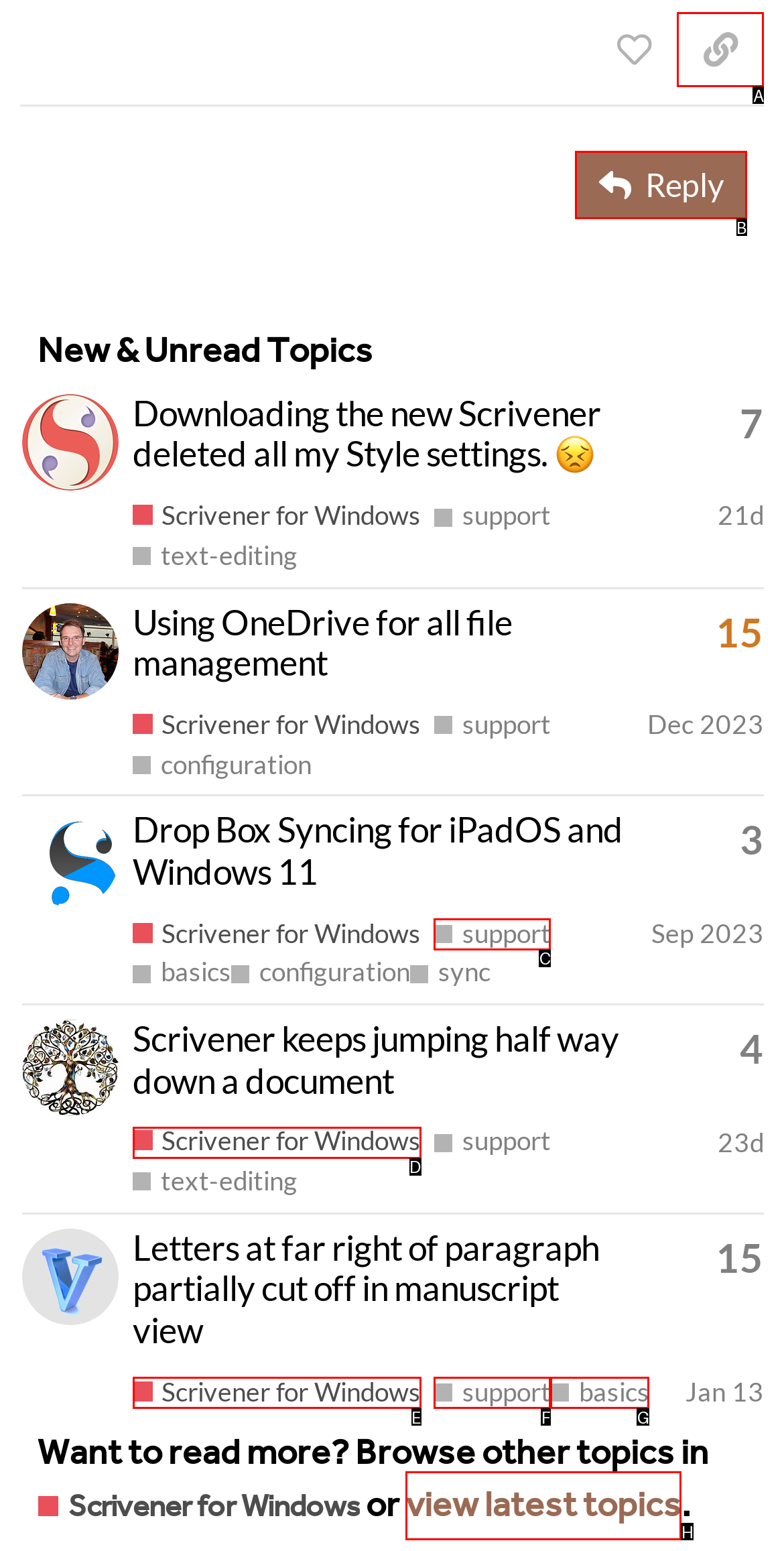Determine which HTML element I should select to execute the task: Copy a link to this post to clipboard
Reply with the corresponding option's letter from the given choices directly.

A